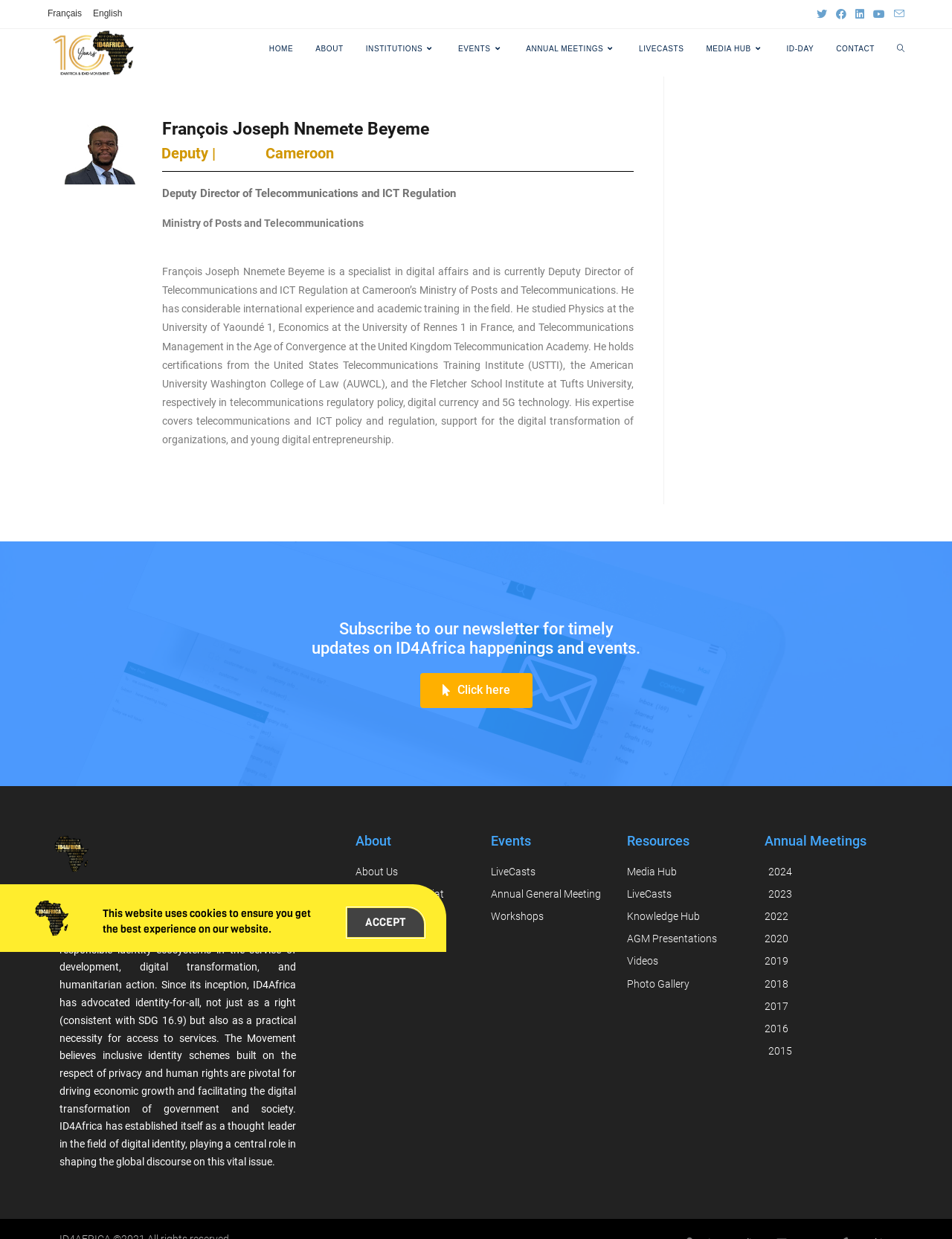Offer a meticulous description of the webpage's structure and content.

The webpage is about ID4Africa, a Pan-African Movement that assists African nations in building robust and responsible identity ecosystems. At the top left corner, there are two language options, "Français" and "English", followed by a list of social links, including X, Facebook, LinkedIn, Youtube, and Send email. 

Below the language options, there is a layout table with a link to "ID4Africa" accompanied by an image of the ID4Africa logo. 

The main content of the webpage is divided into several sections. The first section is about François Joseph Nnemete Beyeme, Deputy Director of Telecommunications and ICT Regulation at Cameroon's Ministry of Posts and Telecommunications. There is a heading with his name, followed by his title and country. Below that, there is a paragraph describing his background and expertise.

To the right of François Joseph Nnemete Beyeme's section, there is a navigation menu with links to "HOME", "ABOUT", "INSTITUTIONS", "EVENTS", "ANNUAL MEETINGS", "LIVECASTS", "MEDIA HUB", "ID-DAY", "CONTACT", and "TOGGLE WEBSITE SEARCH".

Below the navigation menu, there is a section with a heading "Subscribe to our newsletter for timely updates on ID4Africa happenings and events." followed by a link to "Click here" and an image of the ID4Africa logo.

The next section describes ID4Africa, its mission, and its role in shaping the global discourse on digital identity. 

The webpage also has several sections with headings "About", "Events", "Resources", and "Annual Meetings", each with links to related pages or subtopics. 

At the bottom of the webpage, there is a section with a heading "Photo Gallery" and a link to "ACCEPT" for cookies.